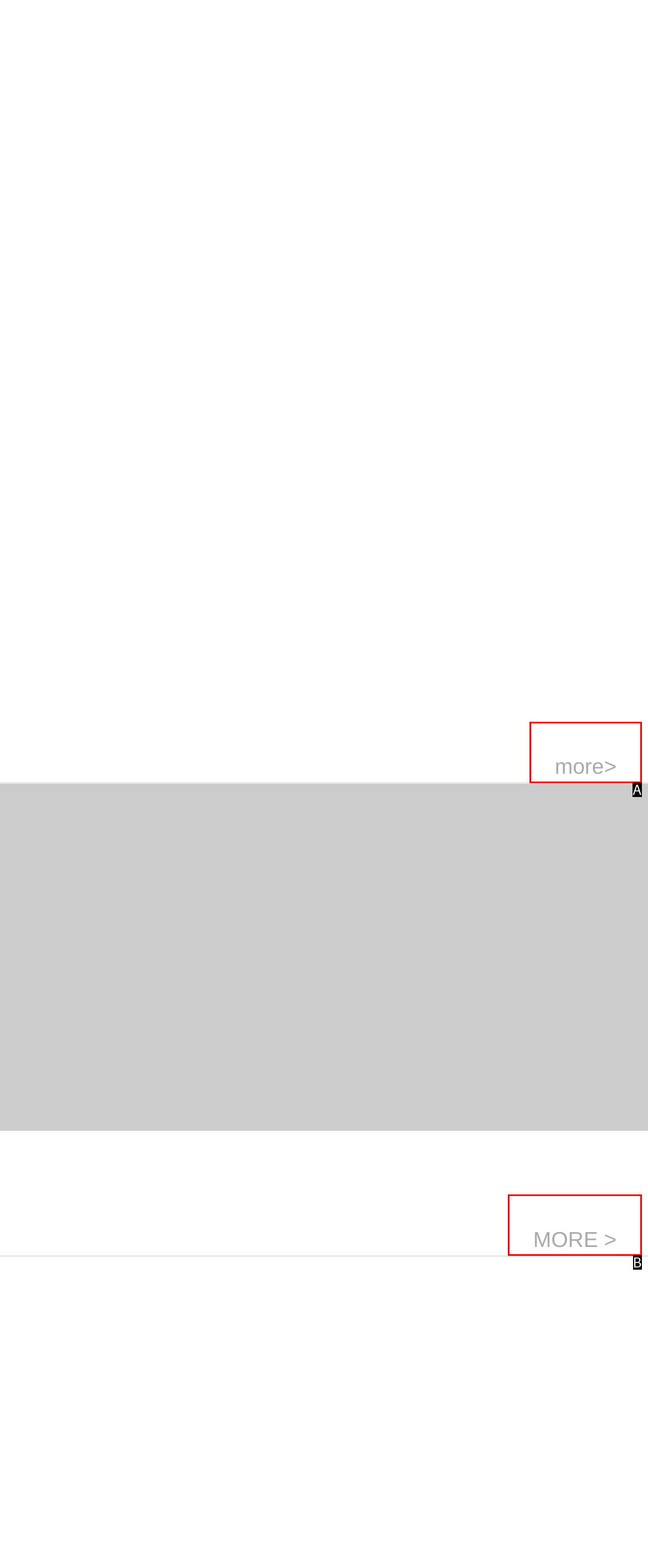Match the HTML element to the given description: MORE >
Indicate the option by its letter.

B